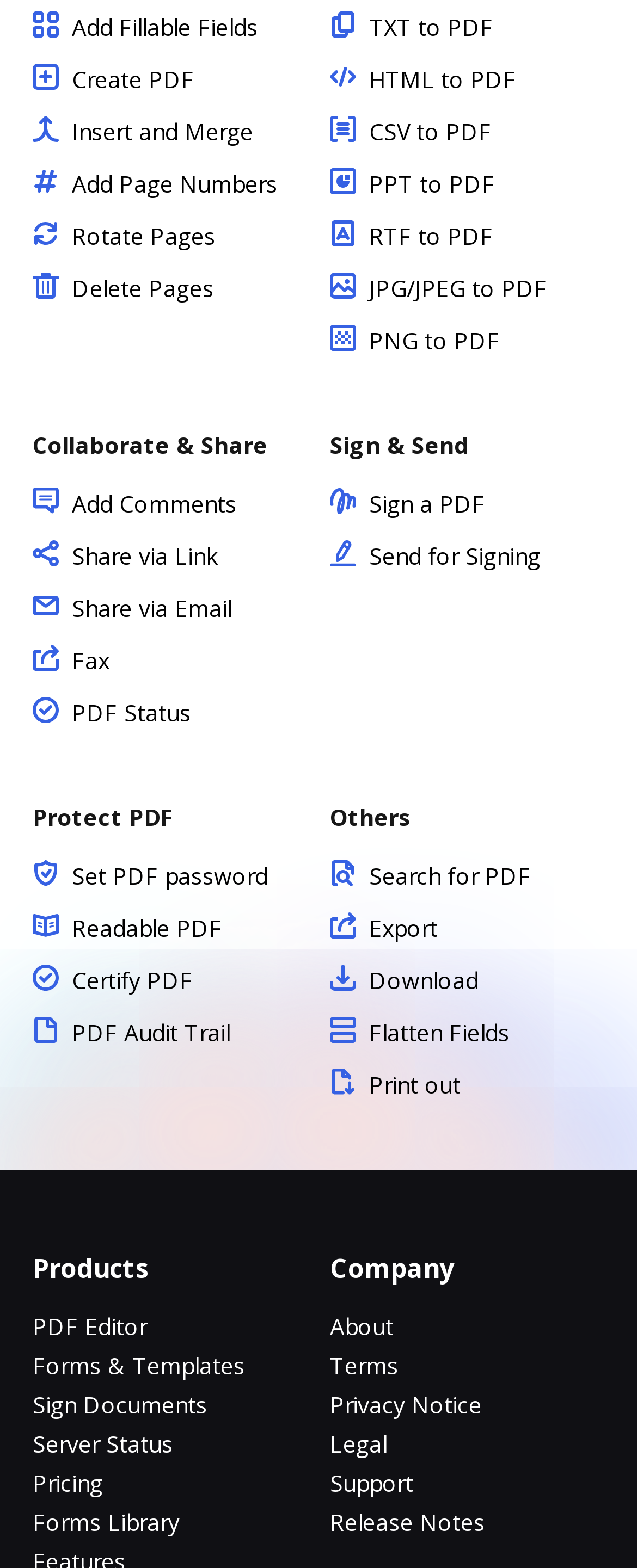For the following element description, predict the bounding box coordinates in the format (top-left x, top-left y, bottom-right x, bottom-right y). All values should be floating point numbers between 0 and 1. Description: Privacy Notice

[0.518, 0.886, 0.756, 0.906]